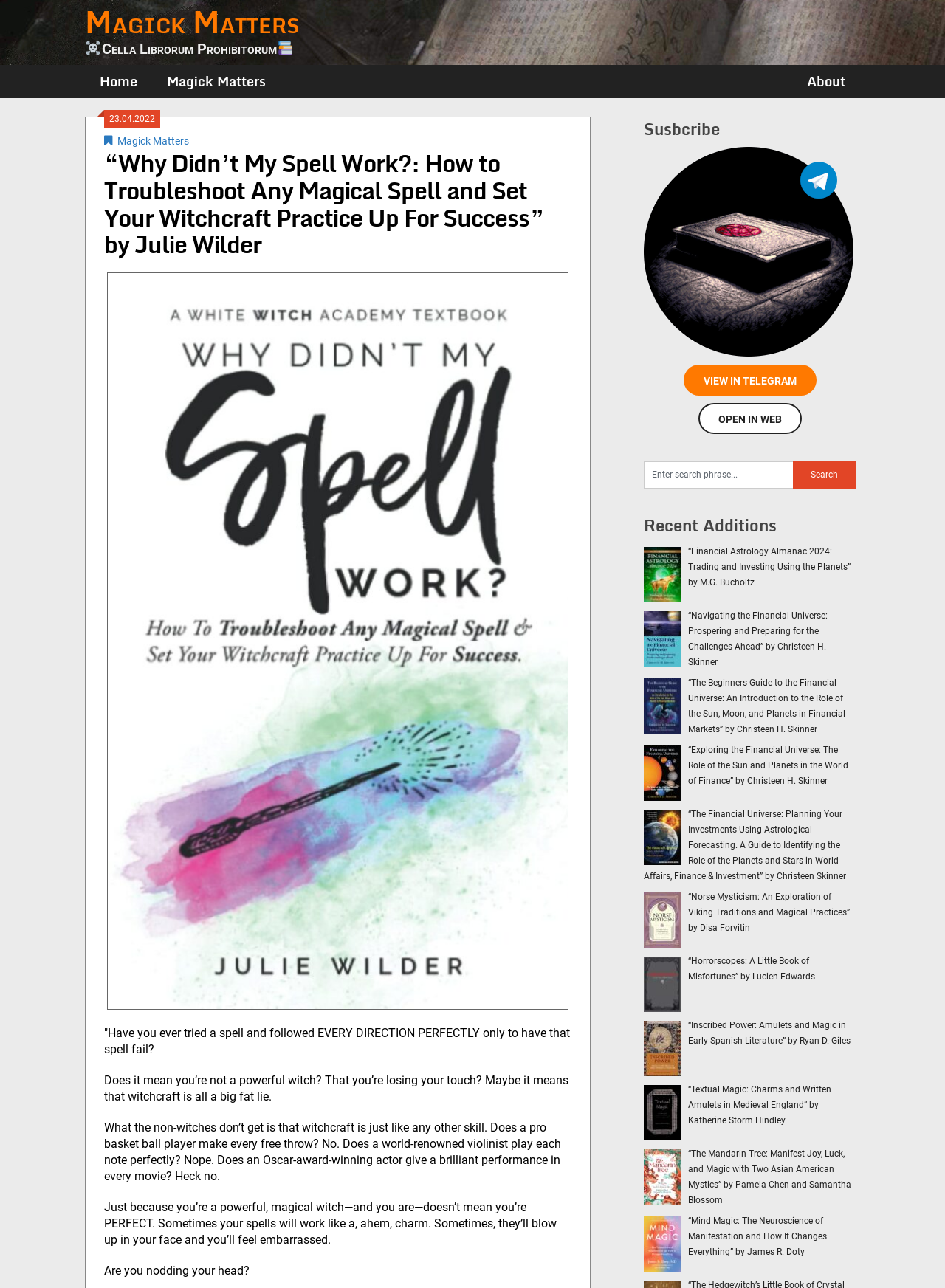Carefully examine the image and provide an in-depth answer to the question: How many links are in the navigation menu?

The navigation menu is located at the top of the webpage and contains links to 'Home', 'Magick Matters', and 'About'. By counting the number of links, we can determine that there are 3 links in the navigation menu.